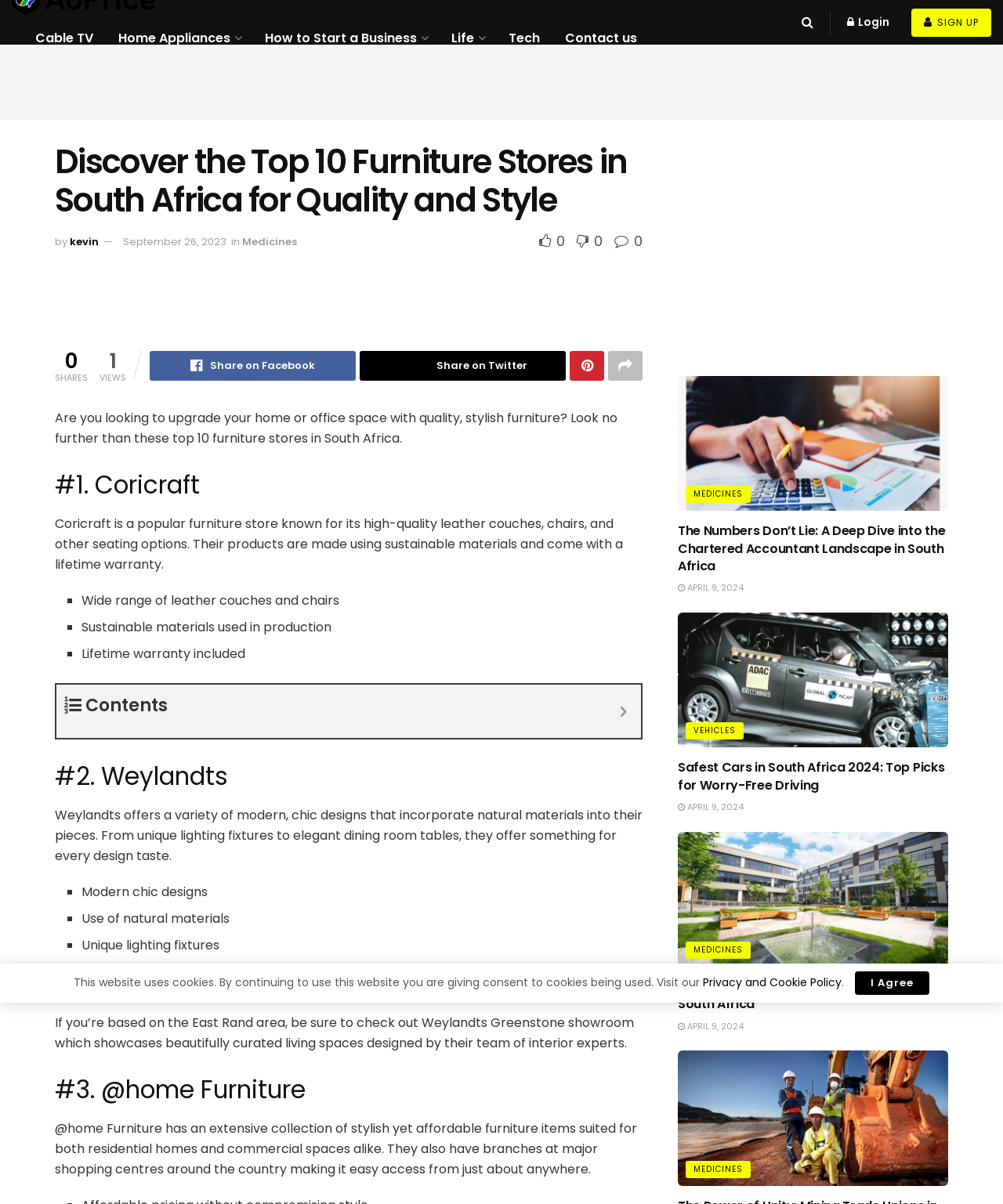Please identify the bounding box coordinates of the element that needs to be clicked to perform the following instruction: "Share on Facebook".

[0.149, 0.291, 0.355, 0.316]